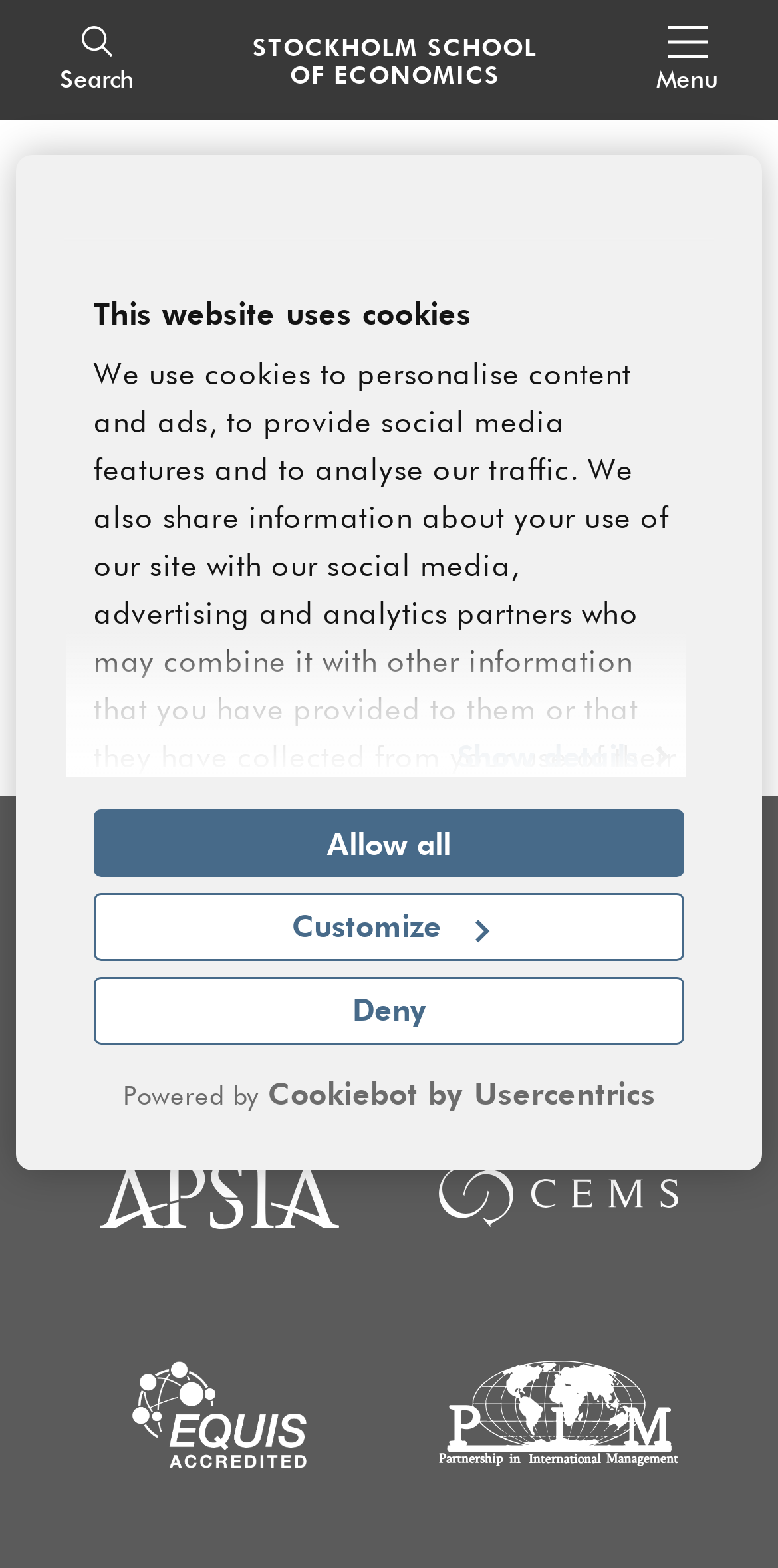Please identify the bounding box coordinates of the element's region that needs to be clicked to fulfill the following instruction: "Contact us". The bounding box coordinates should consist of four float numbers between 0 and 1, i.e., [left, top, right, bottom].

[0.097, 0.365, 0.277, 0.385]